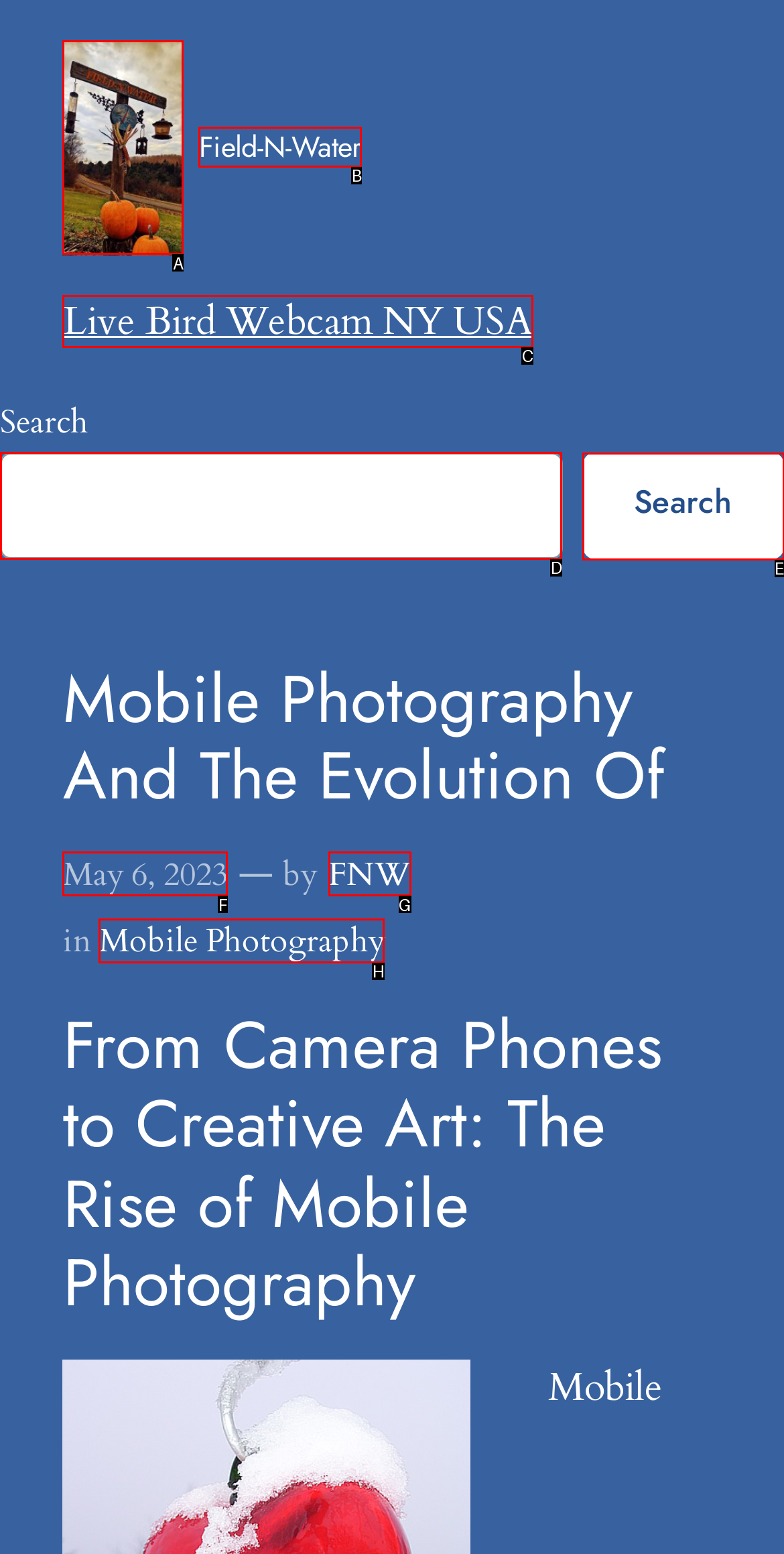Identify which lettered option to click to carry out the task: Search for mobile photography. Provide the letter as your answer.

D